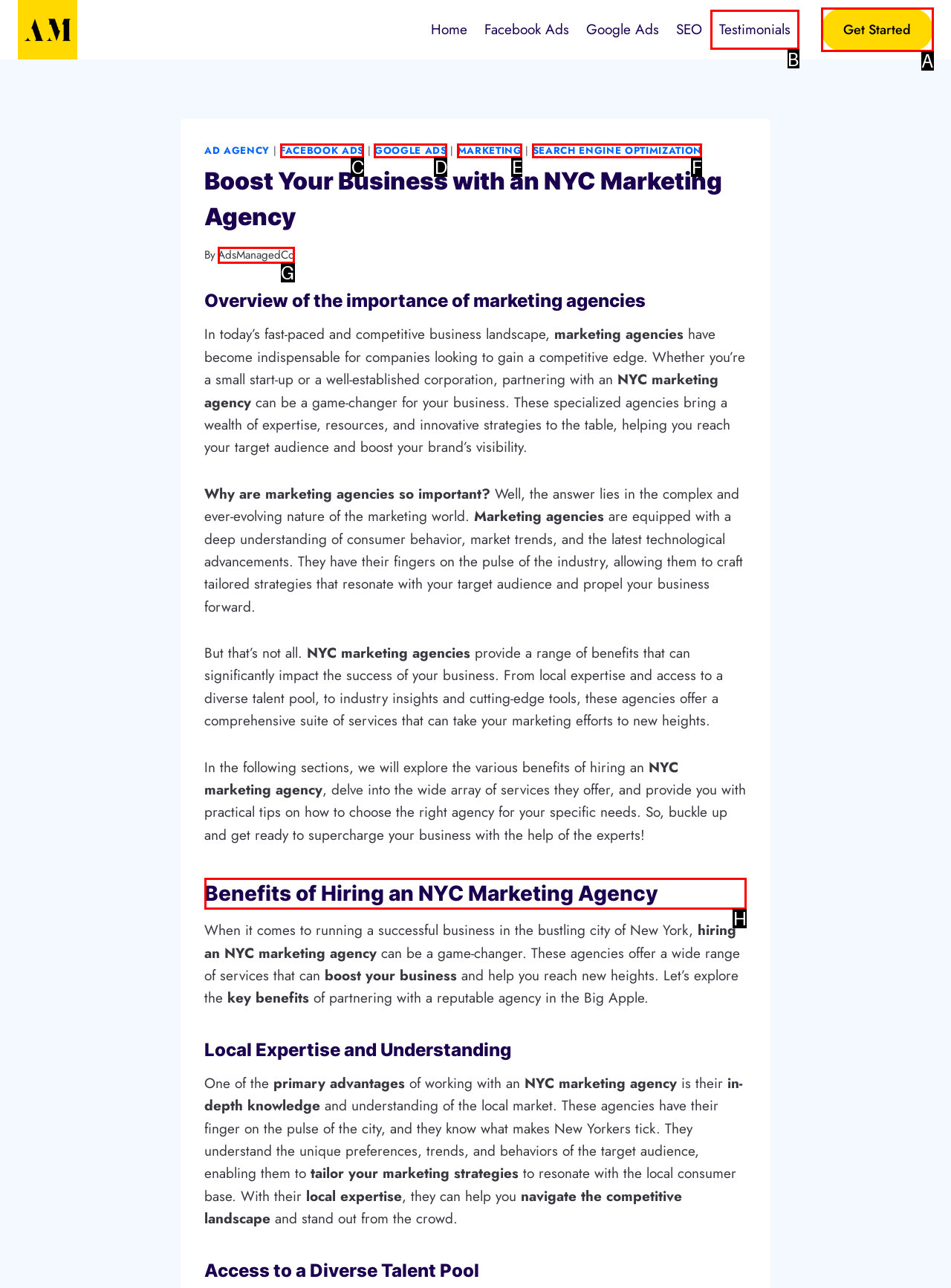Tell me which letter corresponds to the UI element that will allow you to Learn about the 'Benefits of Hiring an NYC Marketing Agency'. Answer with the letter directly.

H